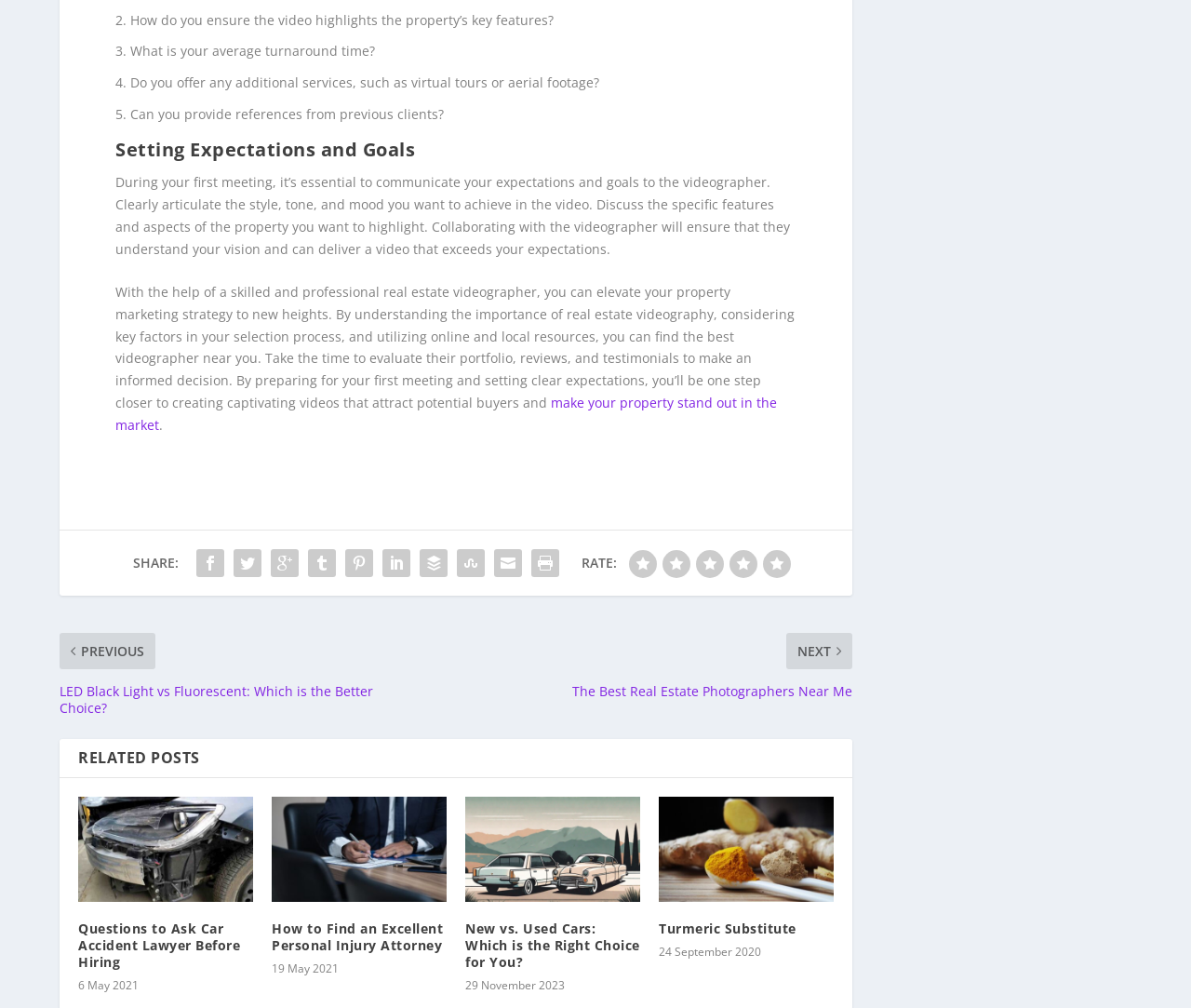Locate the bounding box coordinates of the UI element described by: "title="Turmeric Substitute"". Provide the coordinates as four float numbers between 0 and 1, formatted as [left, top, right, bottom].

[0.553, 0.79, 0.7, 0.895]